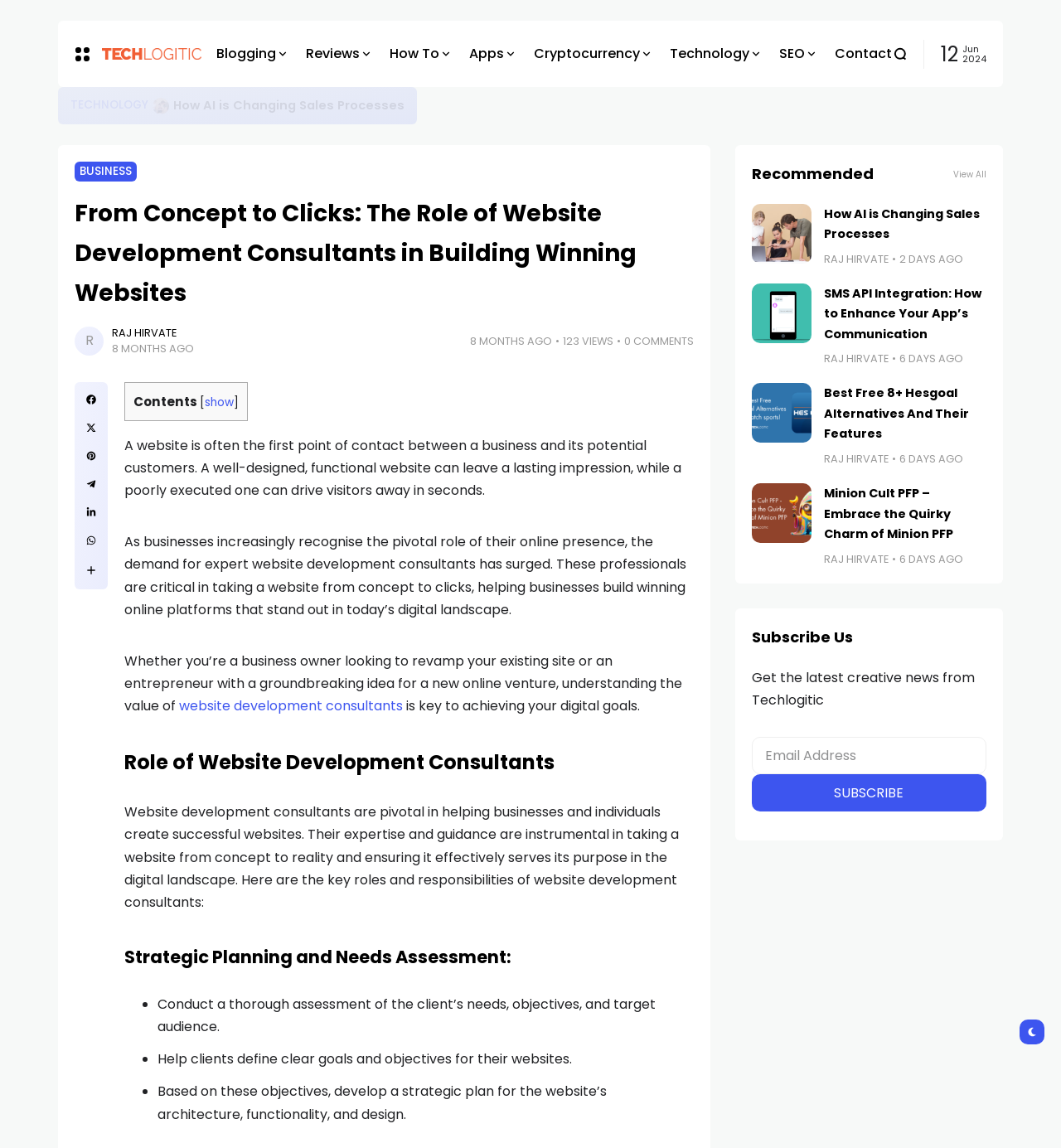Using a single word or phrase, answer the following question: 
What is the title of the article?

From Concept to Clicks: The Role of Website Development Consultants in Building Winning Websites